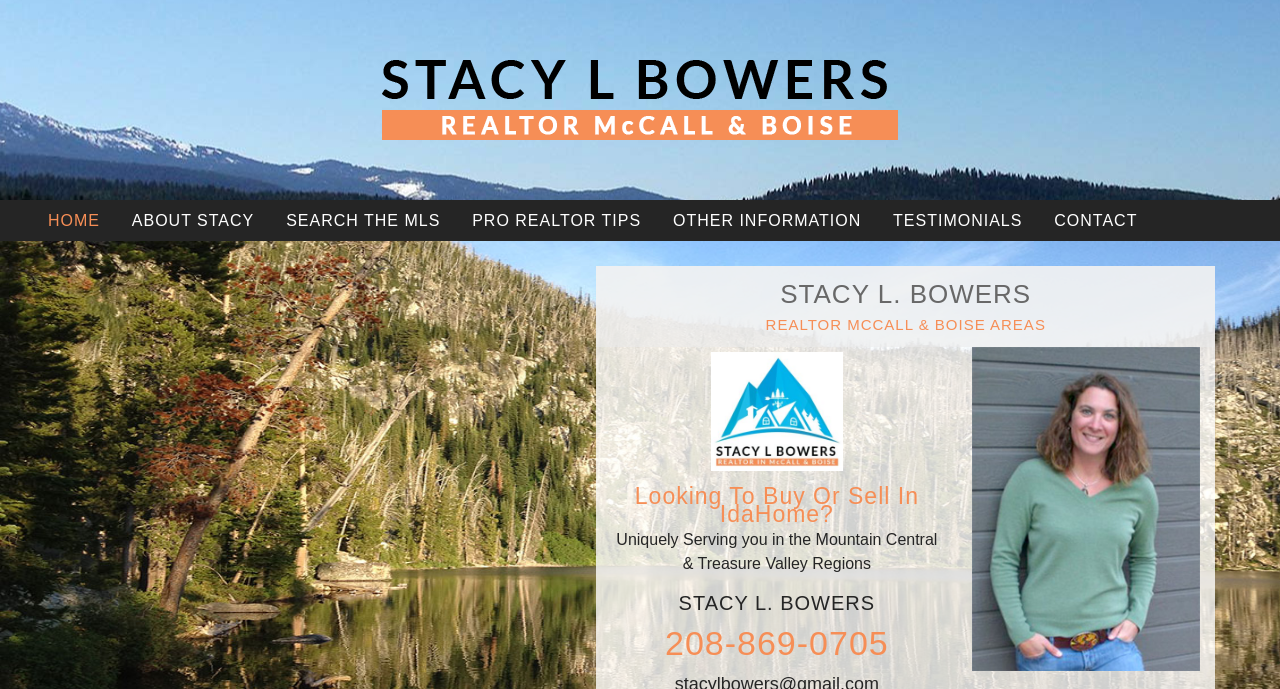Show me the bounding box coordinates of the clickable region to achieve the task as per the instruction: "Search the MLS".

[0.213, 0.303, 0.355, 0.338]